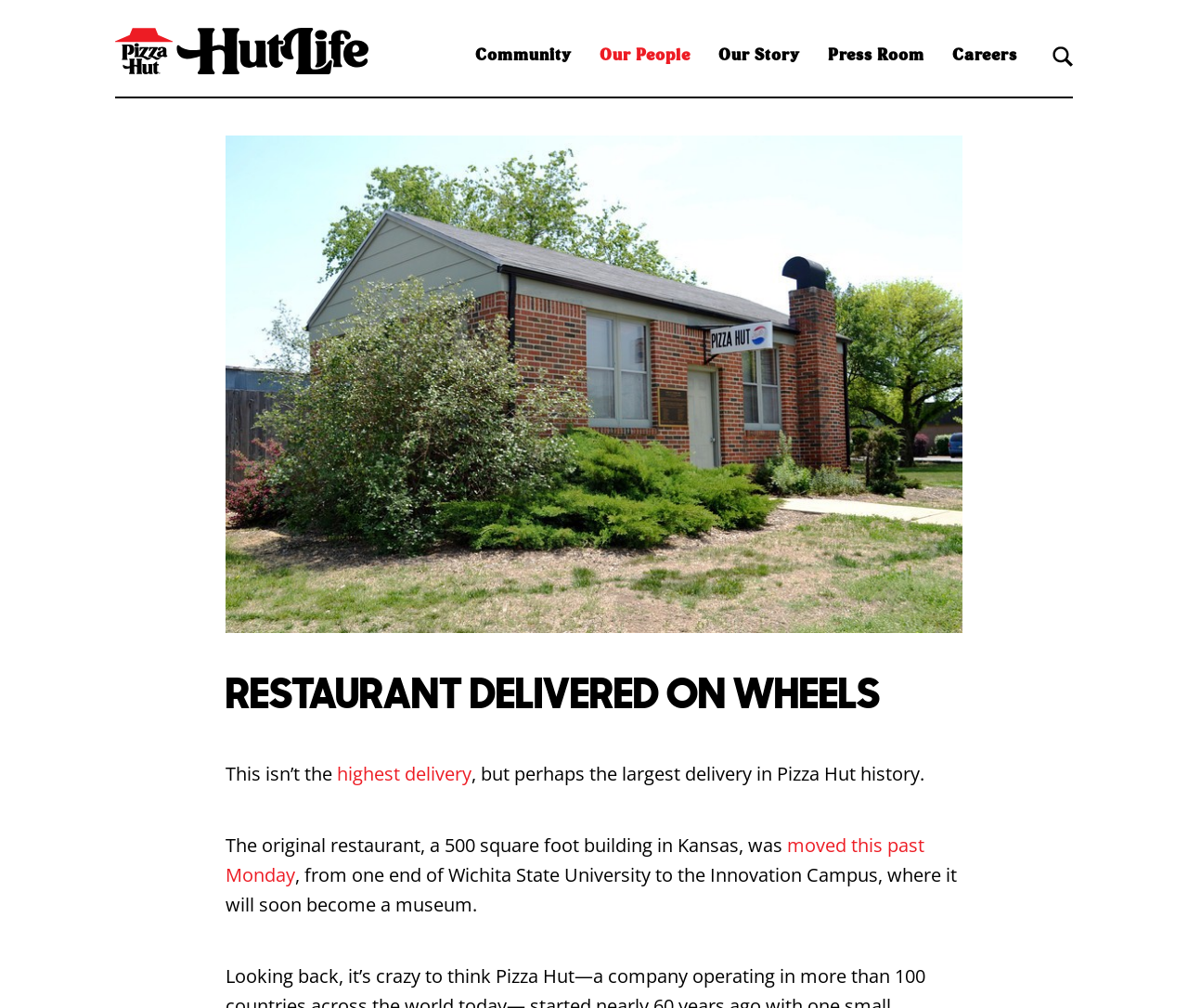What is the purpose of the original restaurant? Based on the screenshot, please respond with a single word or phrase.

Museum